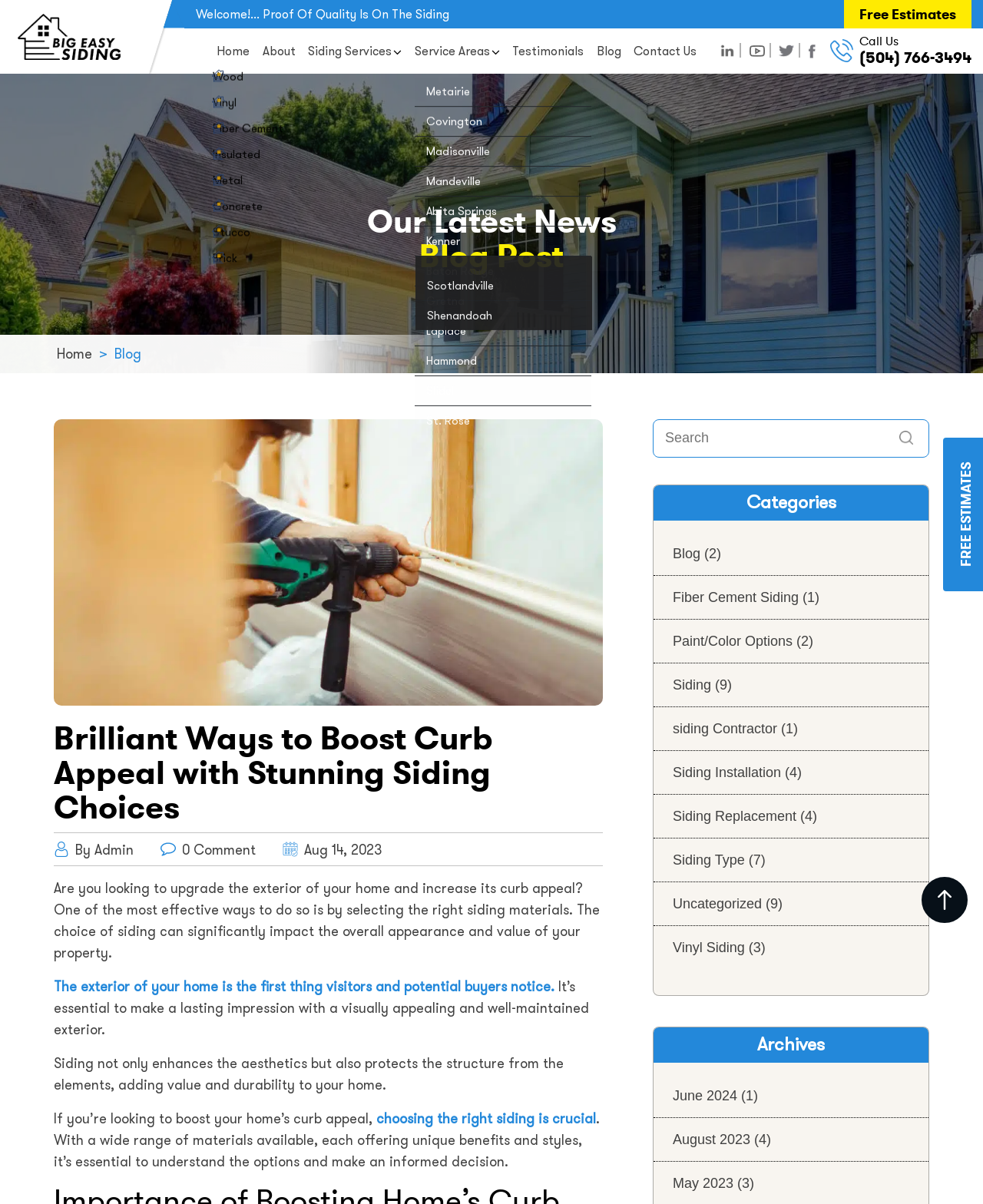Can you determine the bounding box coordinates of the area that needs to be clicked to fulfill the following instruction: "Call the phone number"?

[0.874, 0.04, 0.988, 0.055]